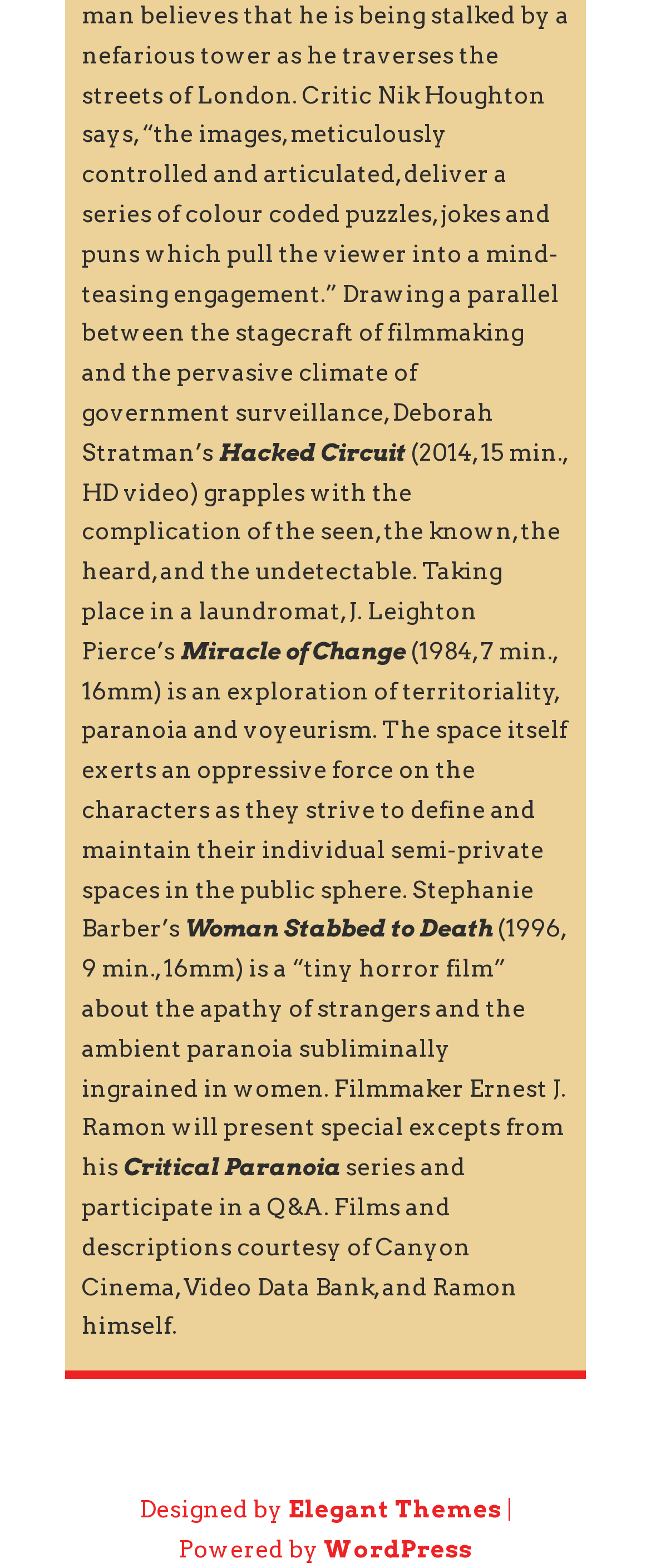Using the format (top-left x, top-left y, bottom-right x, bottom-right y), and given the element description, identify the bounding box coordinates within the screenshot: WordPress

[0.497, 0.979, 0.726, 0.996]